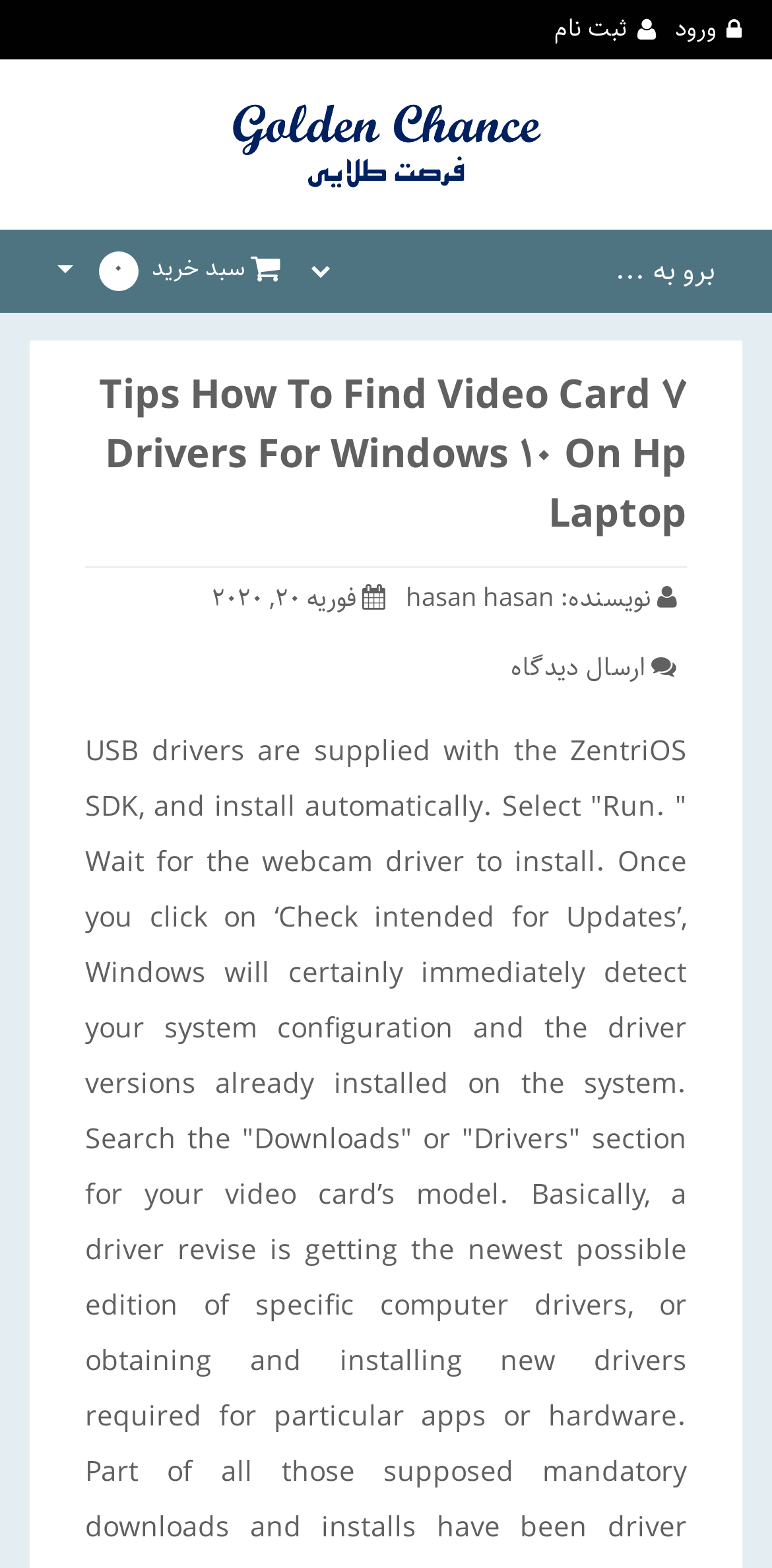Determine the bounding box for the described UI element: "ارسال دیدگاه".

[0.662, 0.413, 0.836, 0.439]